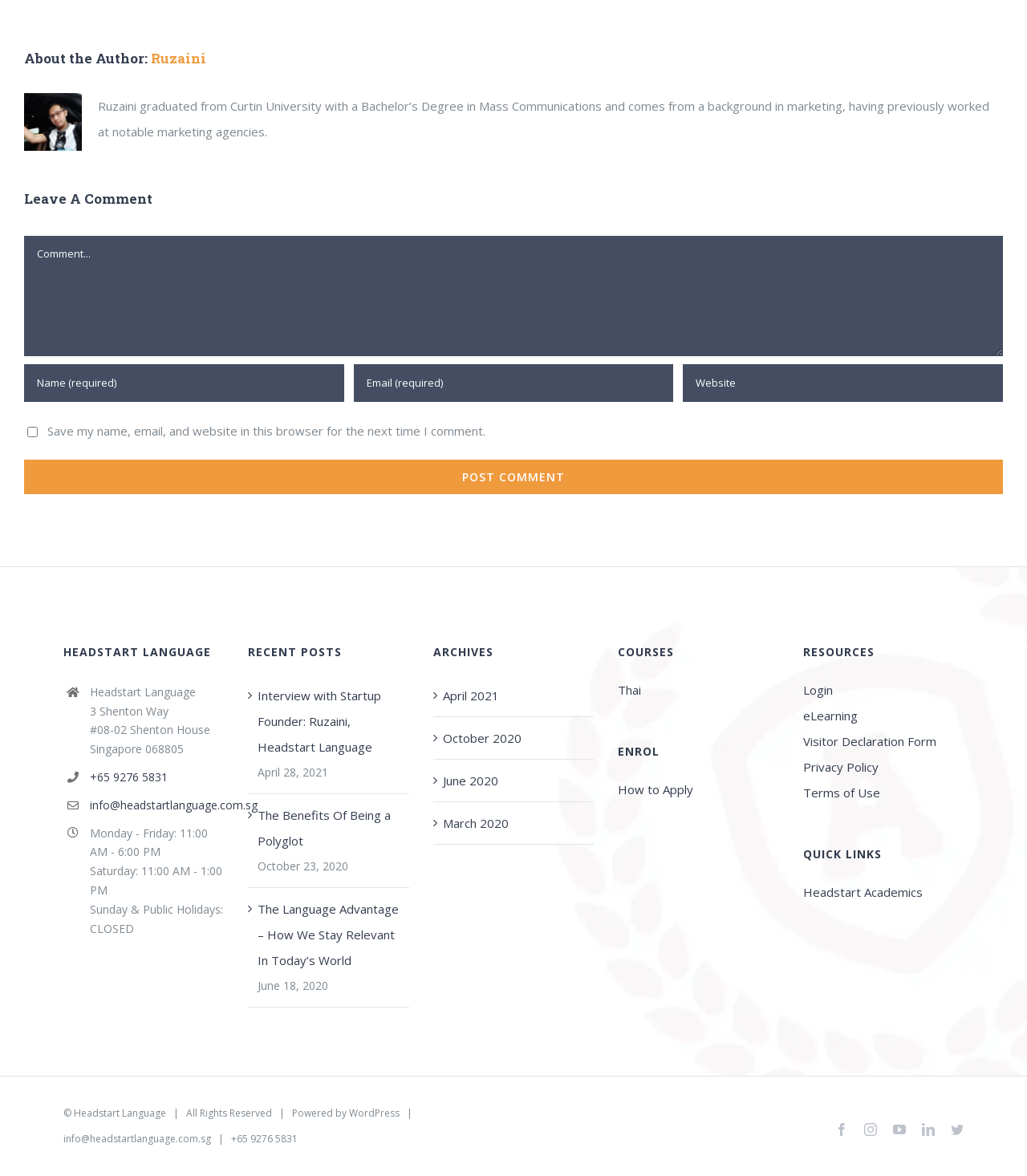Find the bounding box of the UI element described as follows: "How to Apply".

[0.602, 0.66, 0.758, 0.682]